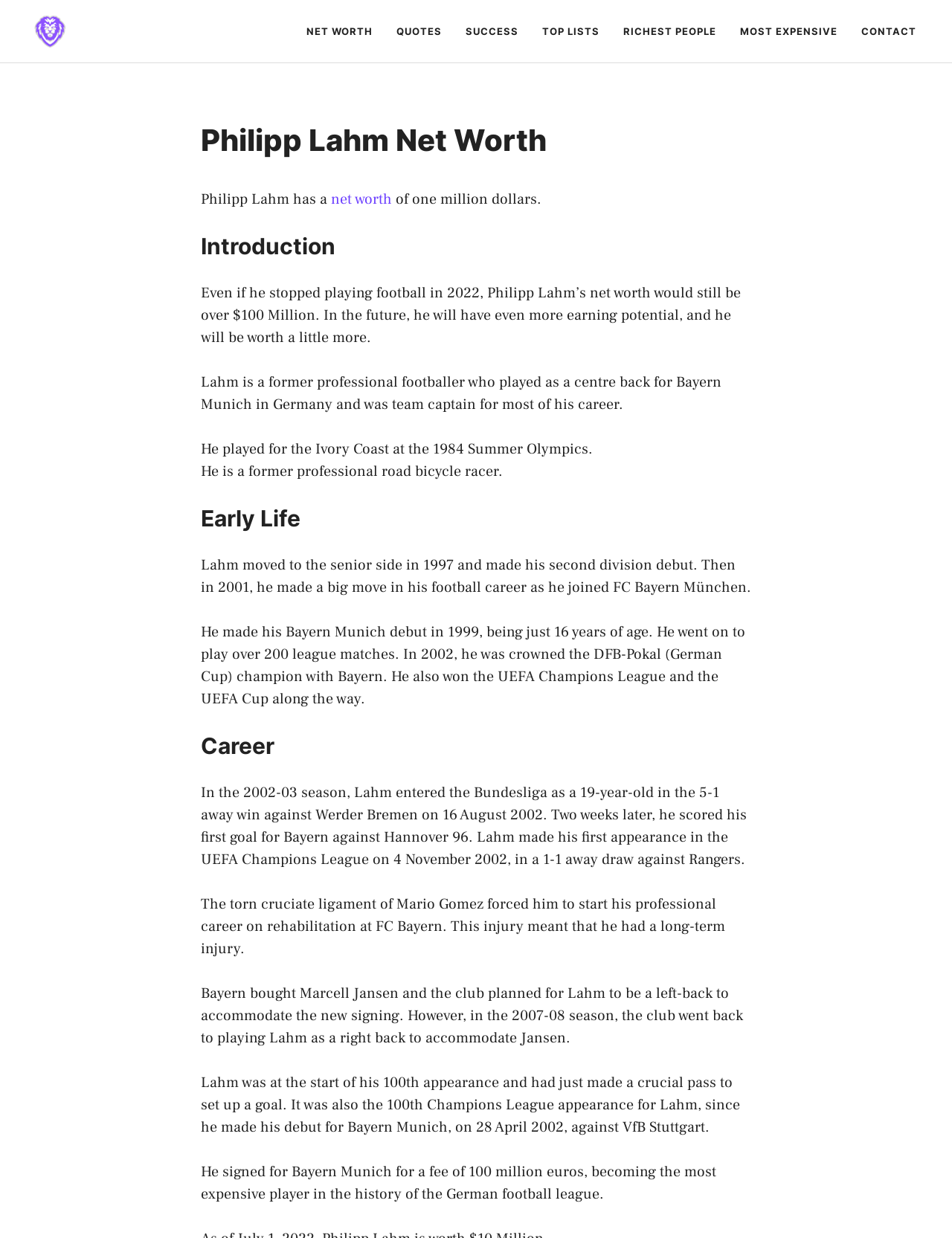What is Philipp Lahm's current net worth?
Utilize the information in the image to give a detailed answer to the question.

According to the webpage, Philipp Lahm's net worth would still be over $100 Million even if he stopped playing football in 2022.